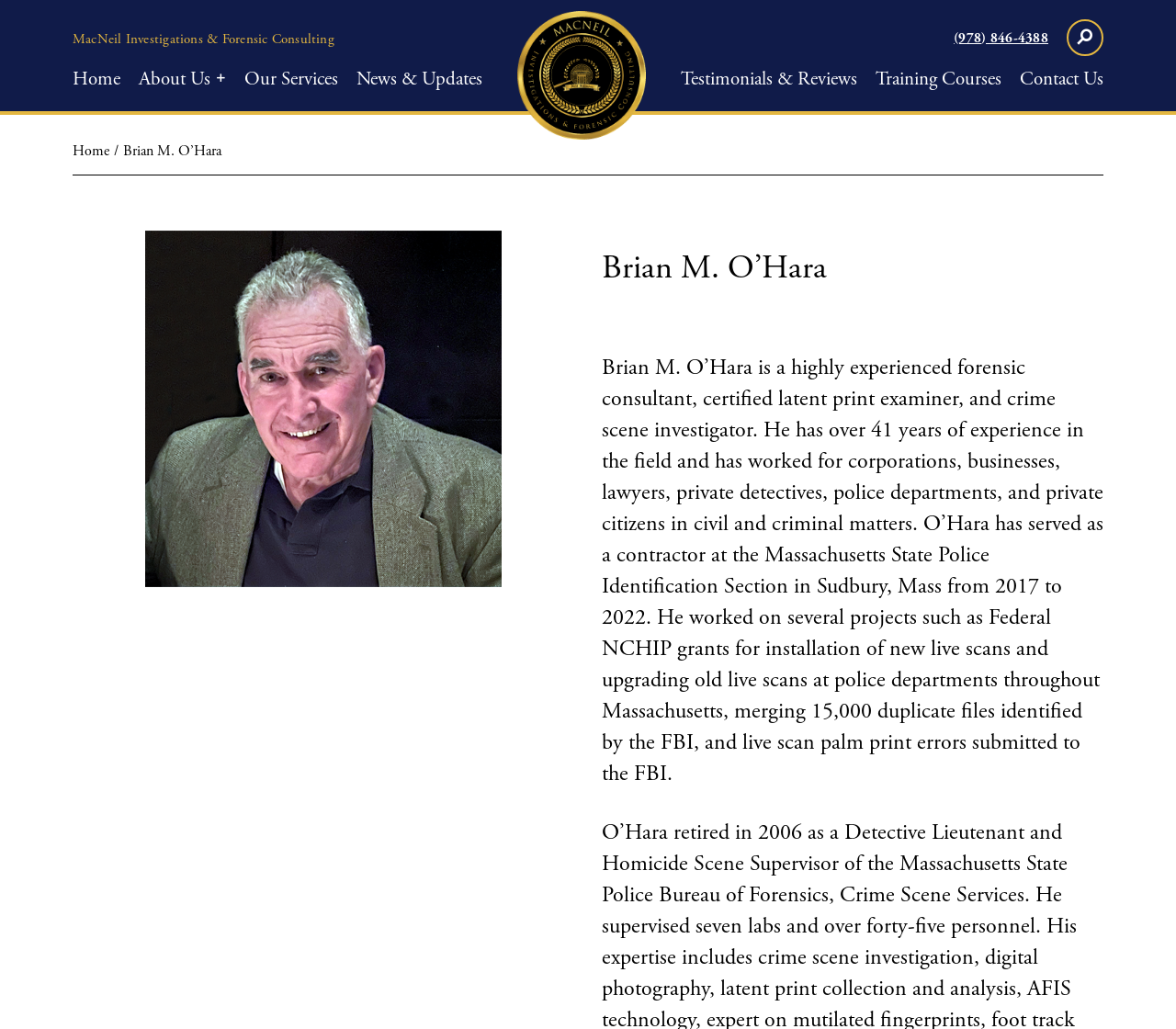Pinpoint the bounding box coordinates of the area that should be clicked to complete the following instruction: "go to home page". The coordinates must be given as four float numbers between 0 and 1, i.e., [left, top, right, bottom].

[0.062, 0.063, 0.102, 0.09]